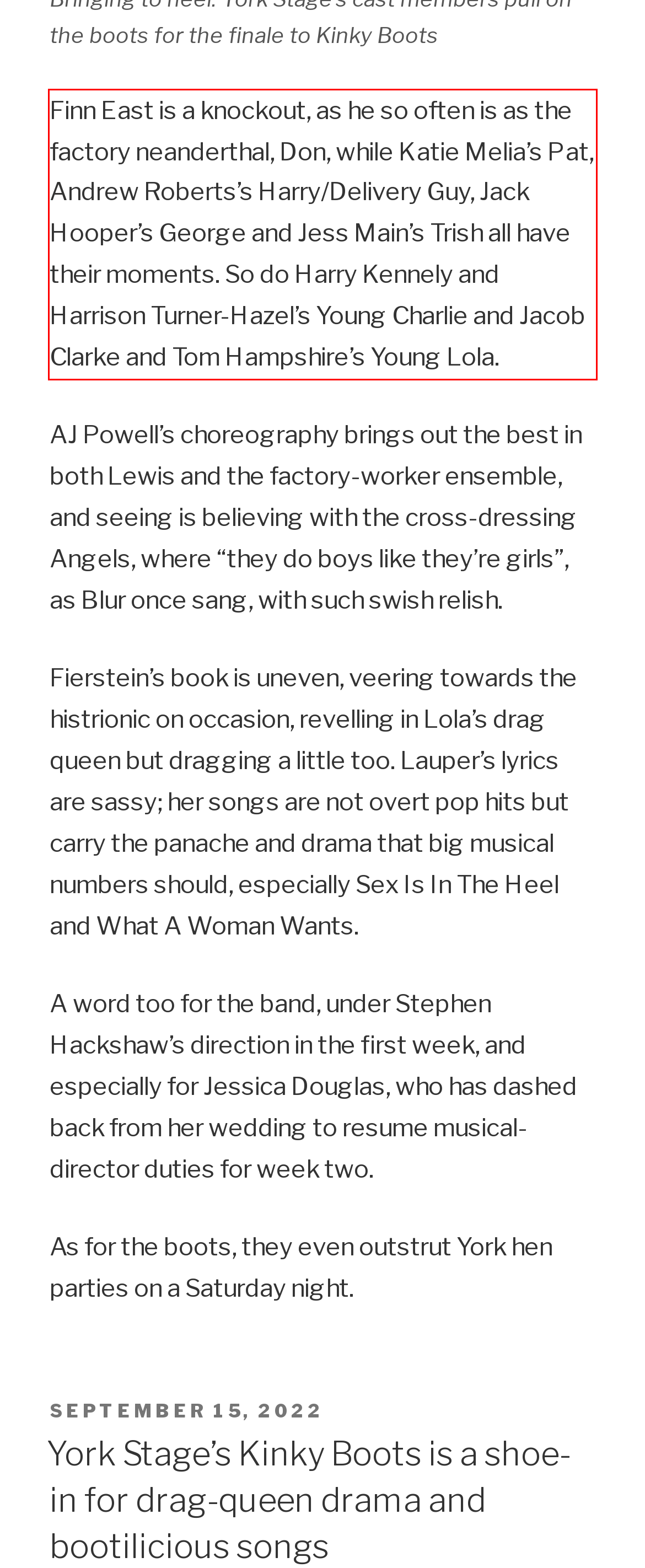Please recognize and transcribe the text located inside the red bounding box in the webpage image.

Finn East is a knockout, as he so often is as the factory neanderthal, Don, while Katie Melia’s Pat, Andrew Roberts’s Harry/Delivery Guy, Jack Hooper’s George and Jess Main’s Trish all have their moments. So do Harry Kennely and Harrison Turner-Hazel’s Young Charlie and Jacob Clarke and Tom Hampshire’s Young Lola.